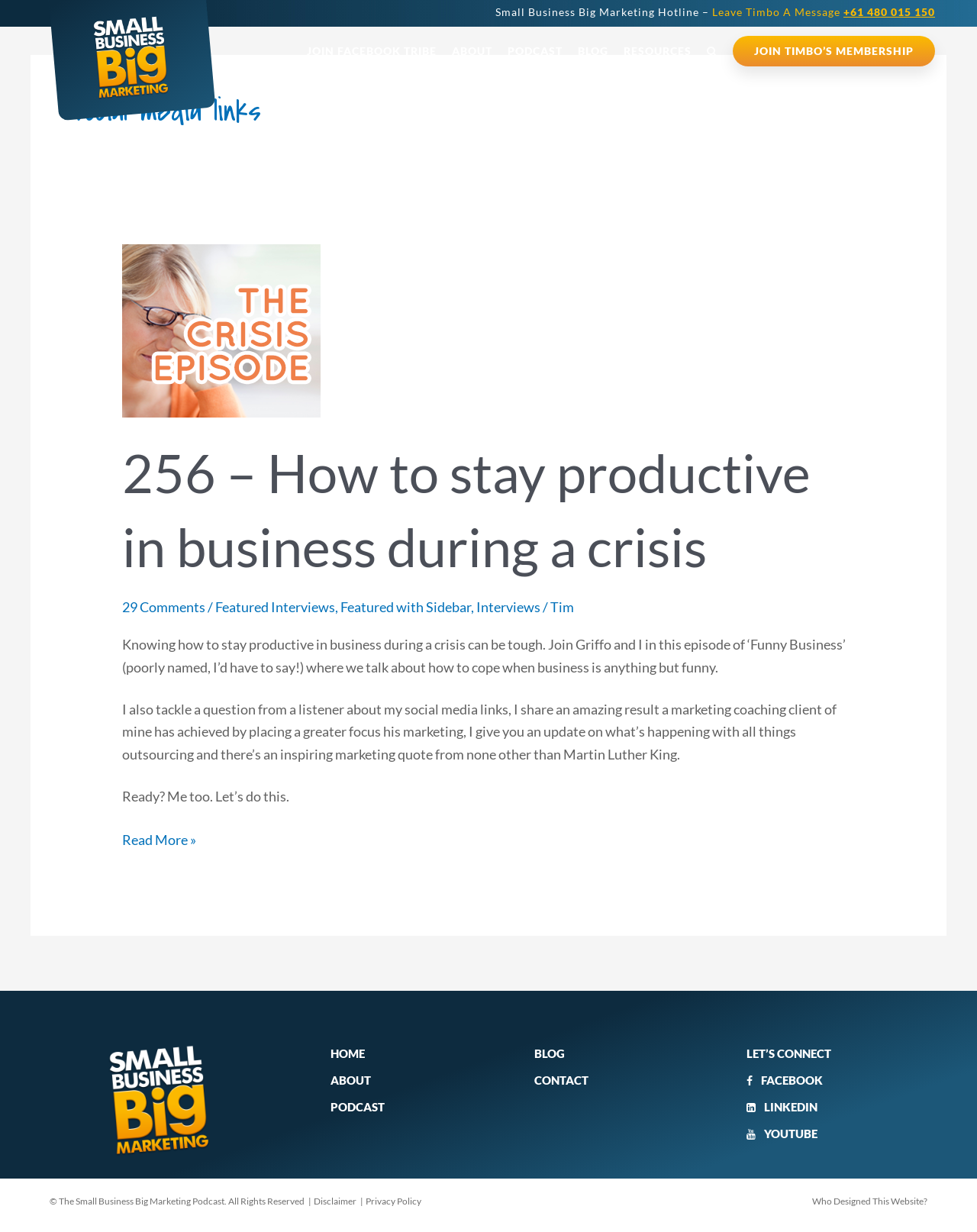What is the name of the podcast?
Based on the screenshot, provide your answer in one word or phrase.

Funny Business